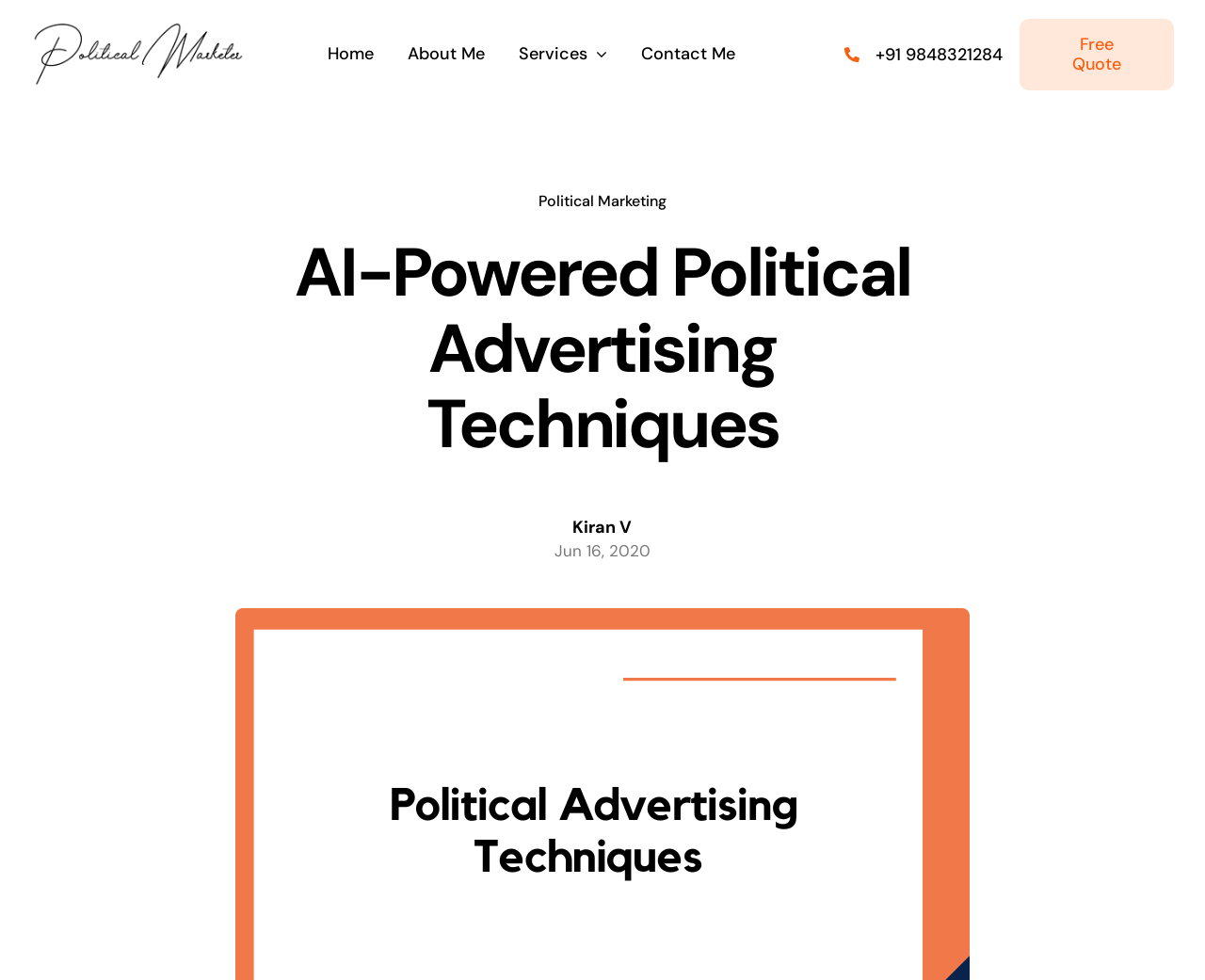What is the text on the image?
Answer the question with a detailed and thorough explanation.

I found the text on the image by looking at the image element with the bounding box coordinates [0.025, 0.022, 0.204, 0.087], which has the OCR text 'political marketer'.